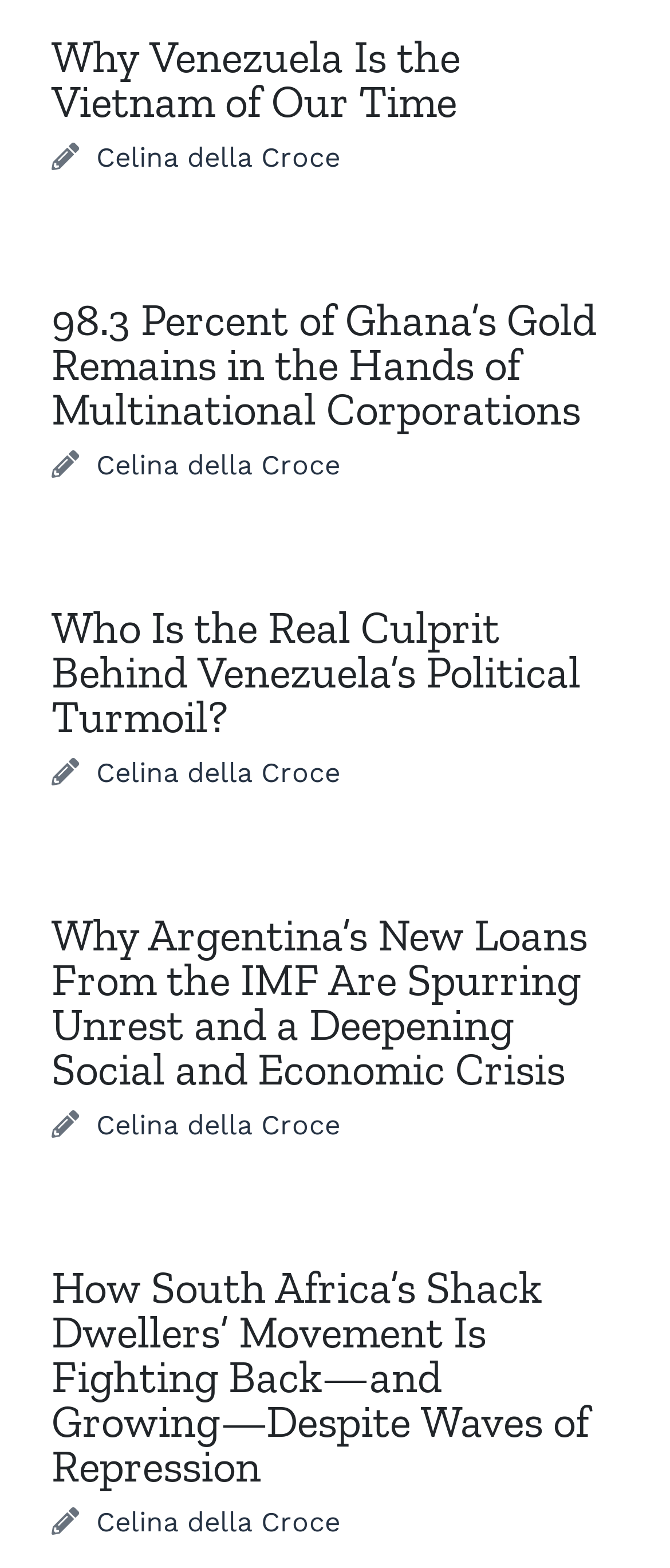How many figures are on the webpage?
Look at the image and construct a detailed response to the question.

There are four figure elements on the webpage, each with a bounding box coordinate, indicating the presence of four images or figures.